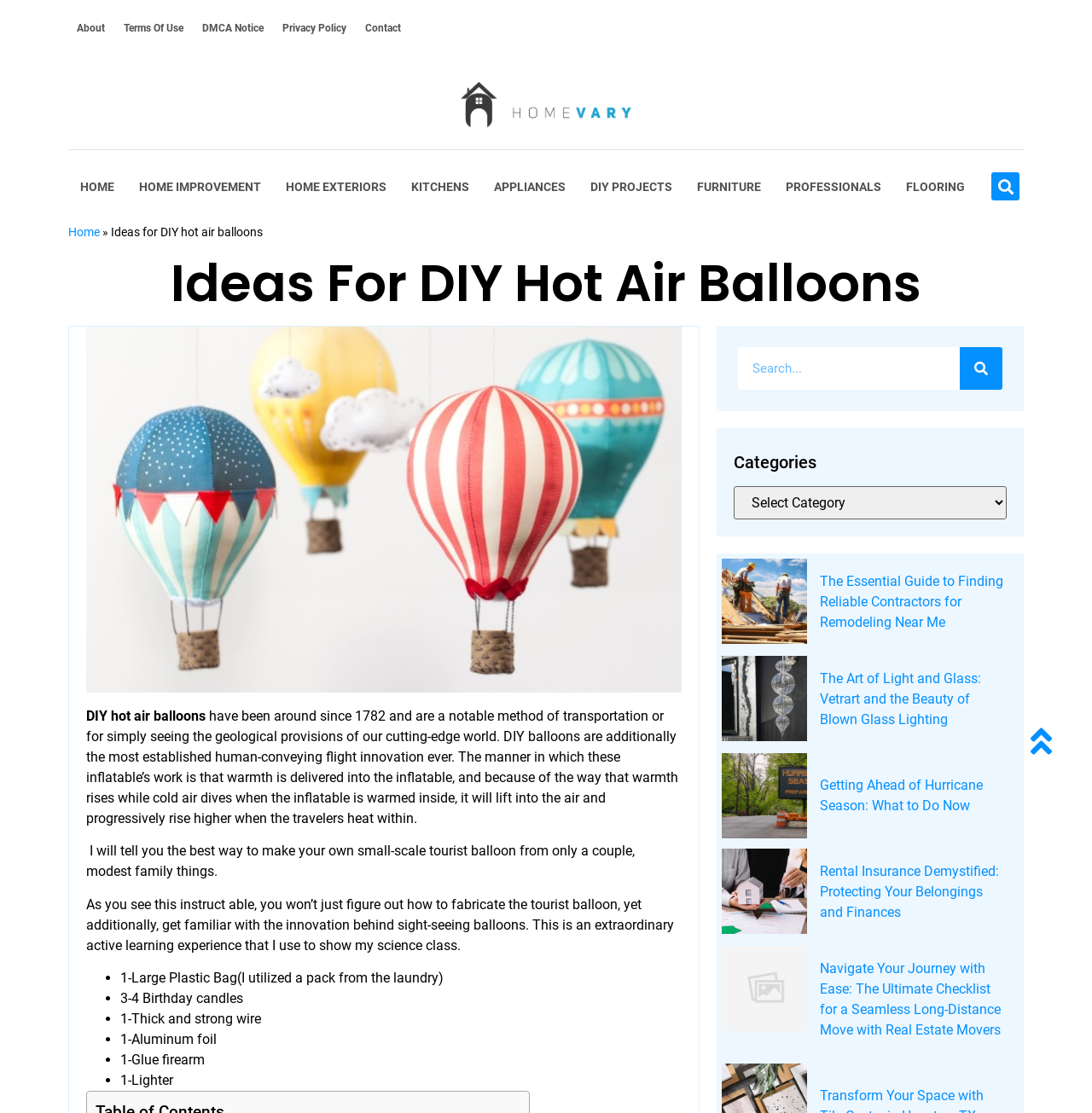Detail the features and information presented on the webpage.

This webpage is about DIY hot air balloons, featuring a collection of easy-to-make projects. At the top, there are several links to other pages, including "About", "Terms Of Use", "DMCA Notice", "Privacy Policy", and "Contact". Below these links, there is a navigation menu with links to various categories, such as "HOME", "HOME IMPROVEMENT", "KITCHENS", and "DIY PROJECTS".

The main content of the page is divided into sections. The first section has a heading "Ideas For DIY Hot Air Balloons" and features a figure, likely an image of a hot air balloon. Below the figure, there is a brief introduction to DIY hot air balloons, explaining their history and how they work. The text also mentions that the page will provide instructions on how to make a small-scale tourist balloon using common household items.

The next section appears to be a tutorial or guide, with a list of materials needed, including a large plastic bag, birthday candles, wire, aluminum foil, a glue gun, and a lighter. Each item on the list is preceded by a bullet point.

On the right side of the page, there is a search bar with a button labeled "Search". Below the search bar, there is a heading "Categories" and a dropdown menu with various categories. Further down, there are several links to other articles or pages, each with a brief title and an accompanying image. These links appear to be related to home improvement, remodeling, and DIY projects.

At the bottom of the page, there is a link to a page about contractors remodeling near me, followed by links to articles about glass lighting, hurricane season preparation, rental insurance, and long-distance moving. Each of these links has a brief title and an accompanying image.